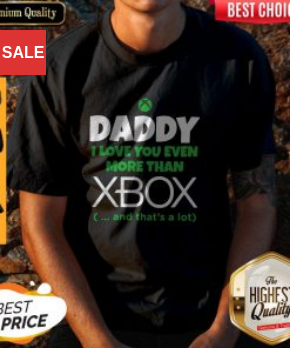Answer the question using only a single word or phrase: 
What is the occasion for which this shirt is an appealing choice?

Father's Day